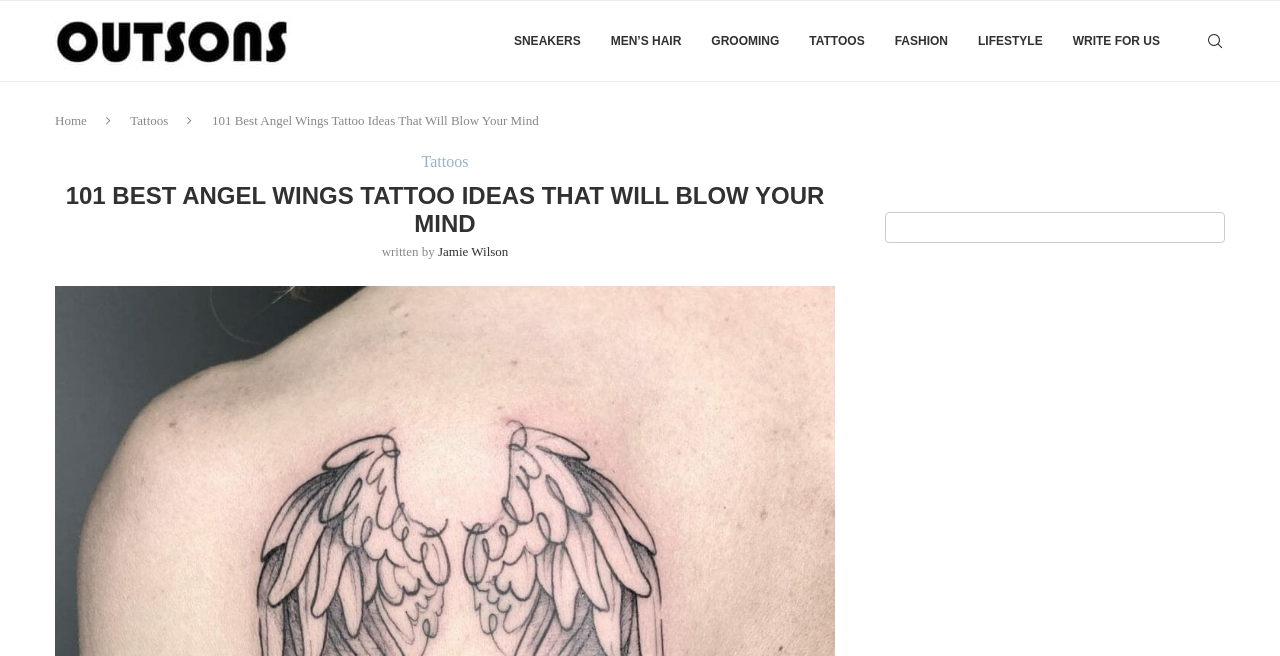Locate the bounding box coordinates of the element that should be clicked to fulfill the instruction: "go to the Tattoos page".

[0.102, 0.172, 0.132, 0.195]